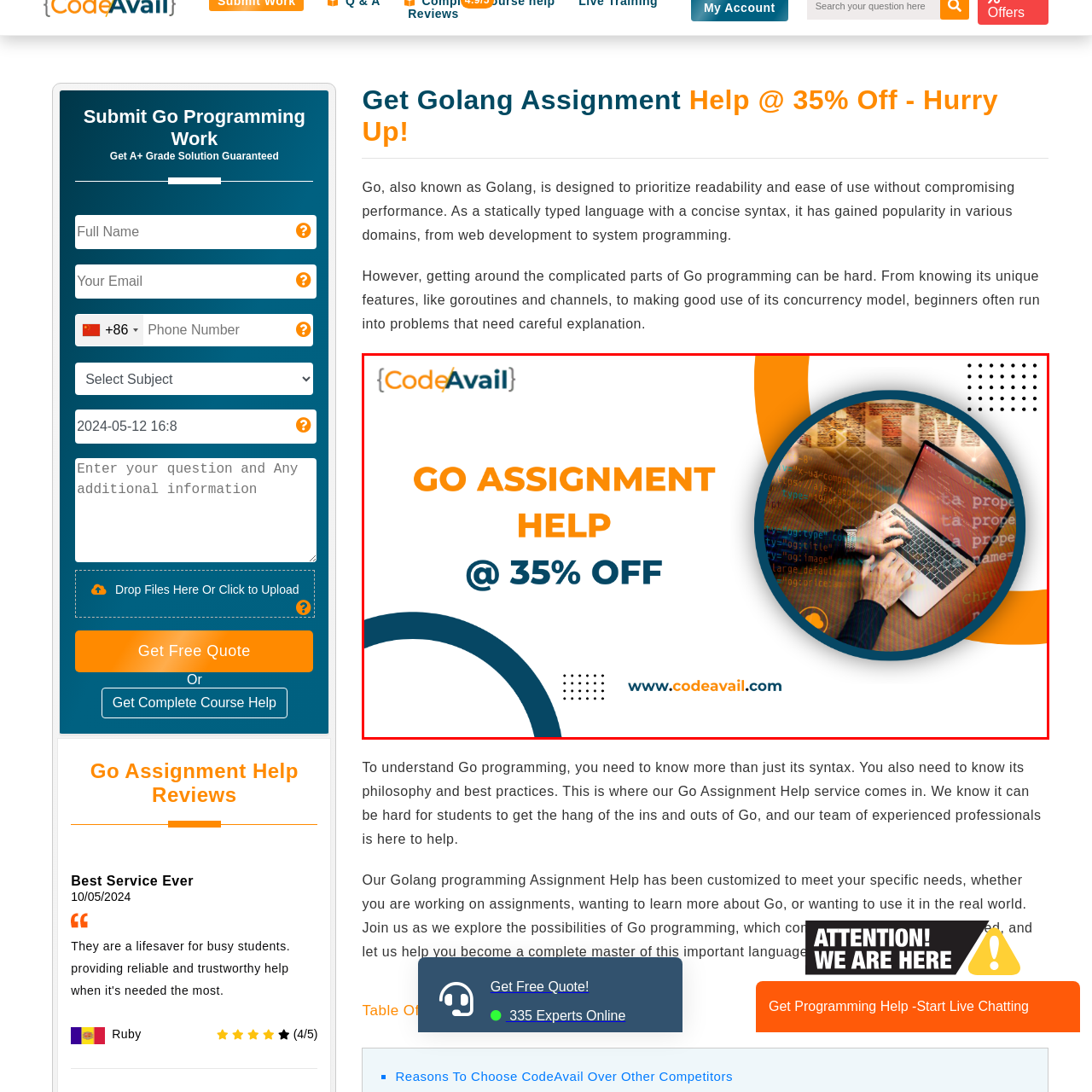View the image within the red box and answer the following question with a concise word or phrase:
What is the purpose of the website link at the bottom?

To learn more and access services